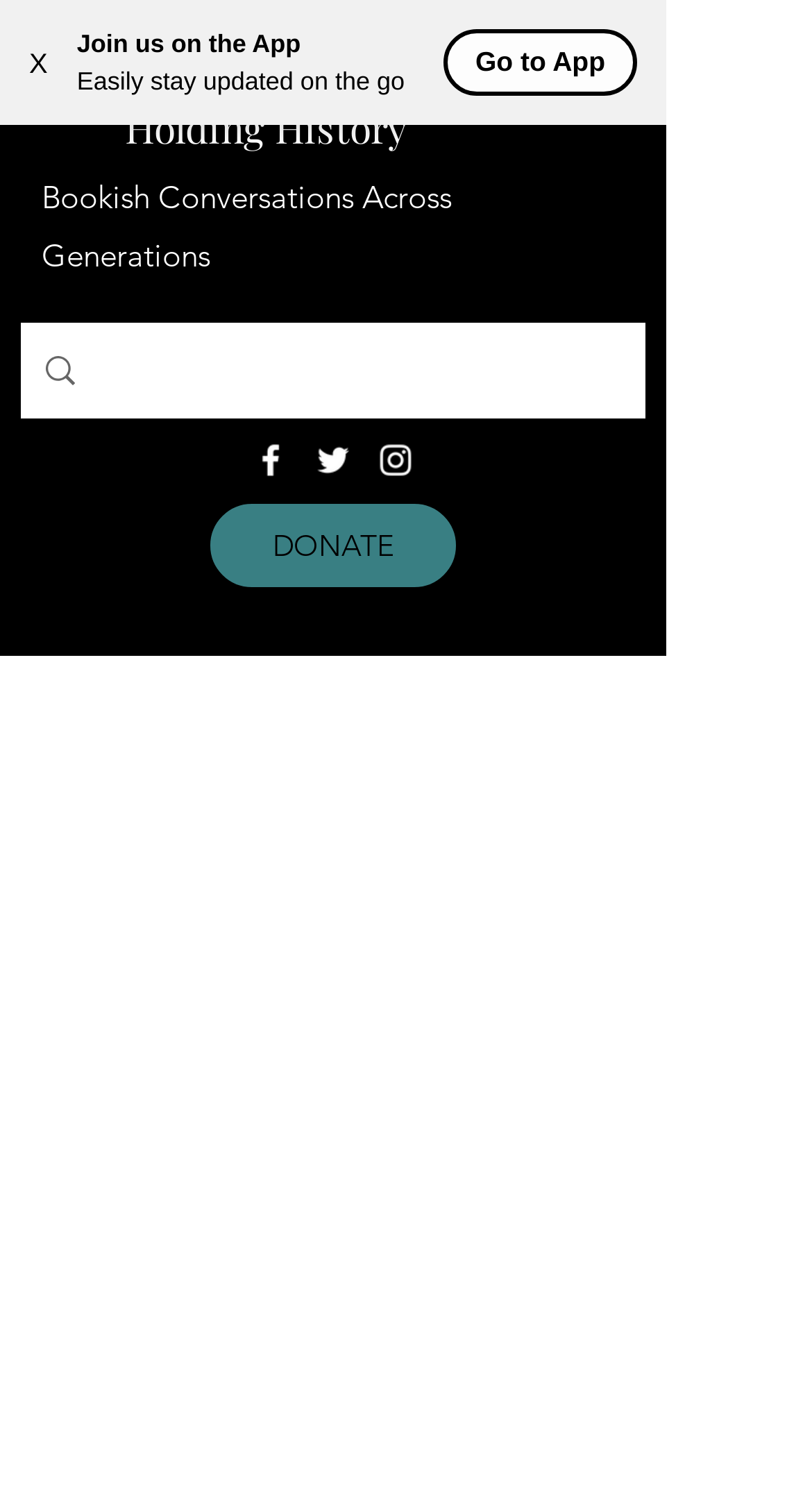Can you show the bounding box coordinates of the region to click on to complete the task described in the instruction: "Read the 'Imprint' page"?

None